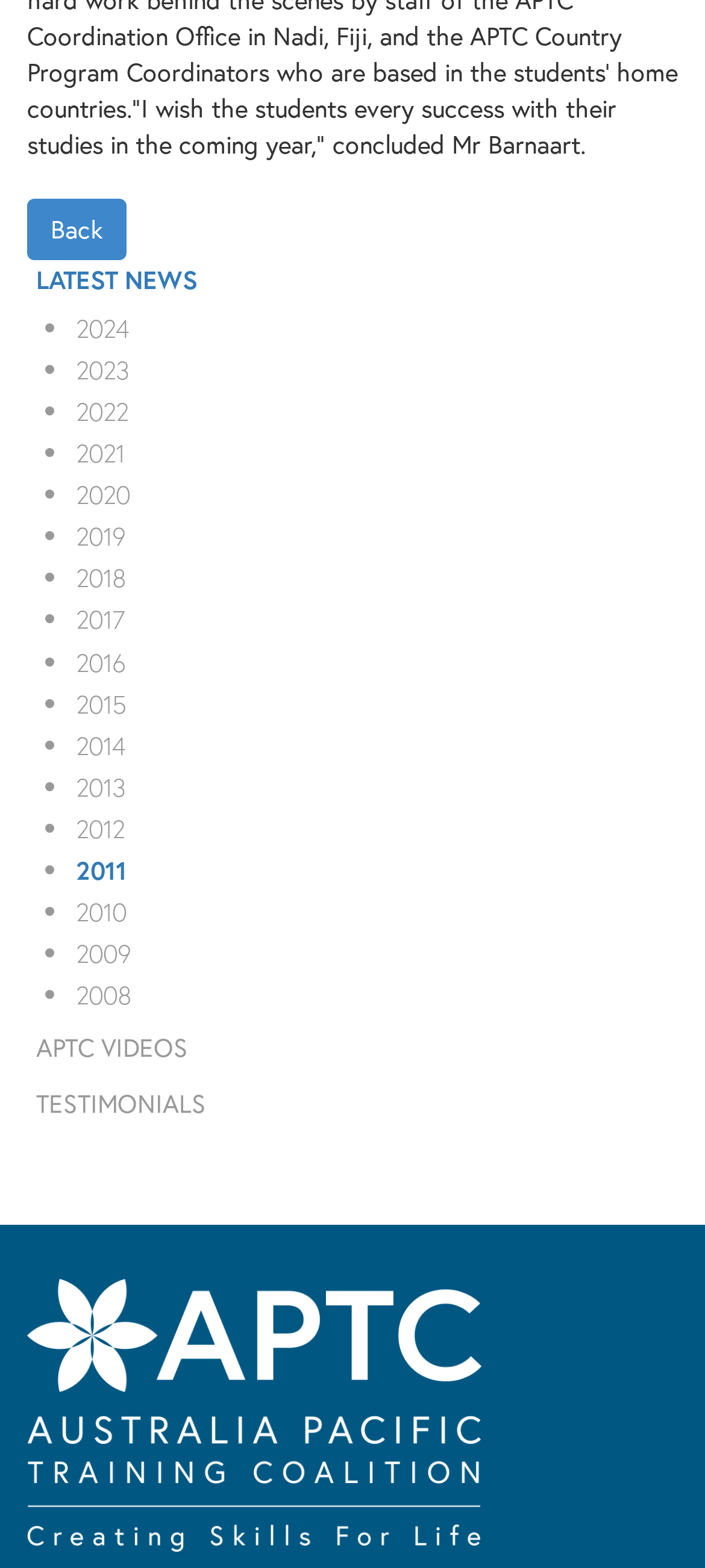Please use the details from the image to answer the following question comprehensively:
What is the name of the logo at the bottom of the webpage?

I found an image element with the description 'APTC logo' at the bottom of the webpage, based on its y1 and y2 coordinates.